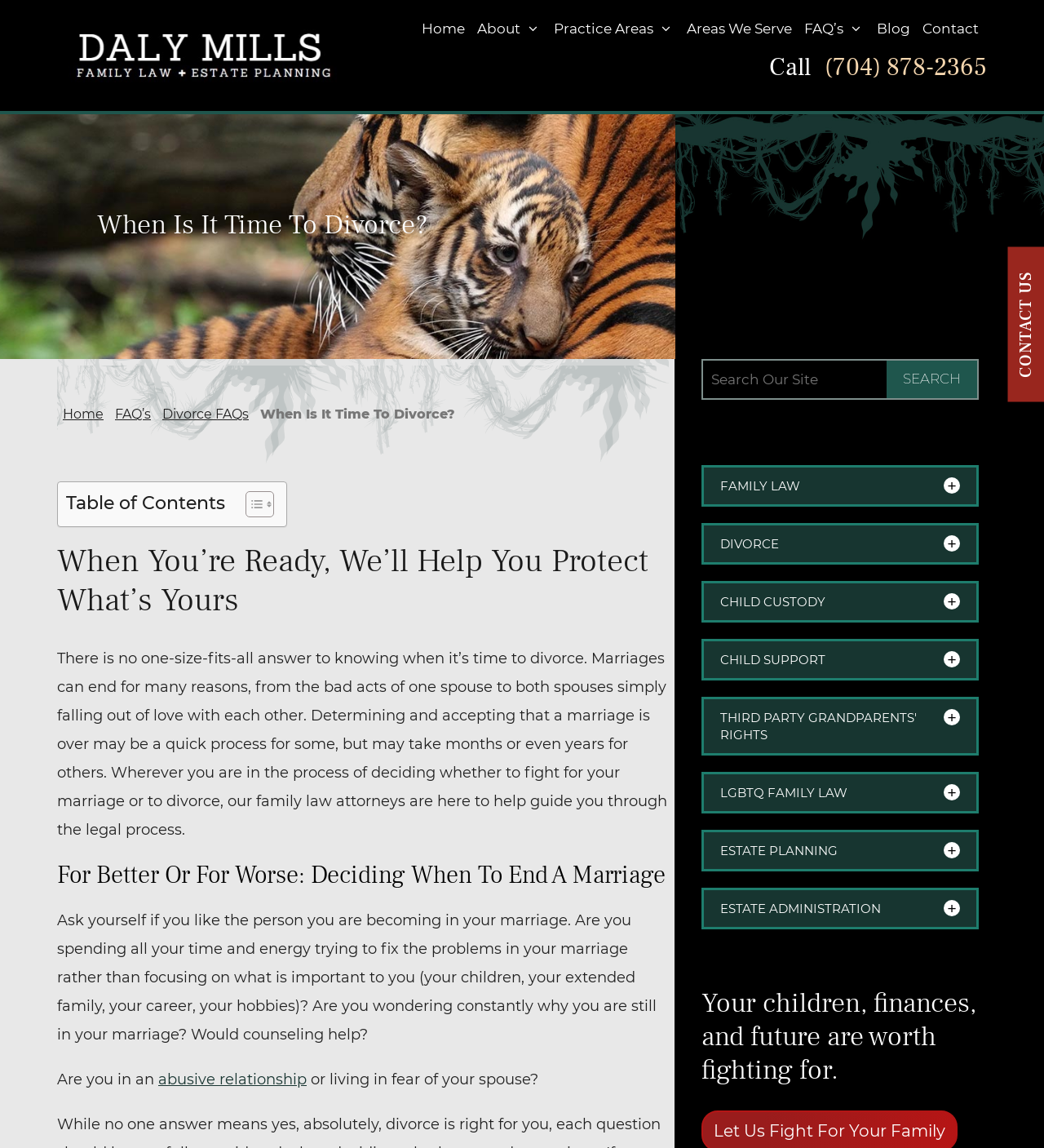Use a single word or phrase to answer the question:
What is the purpose of the 'Search Our Site' textbox?

To search the website